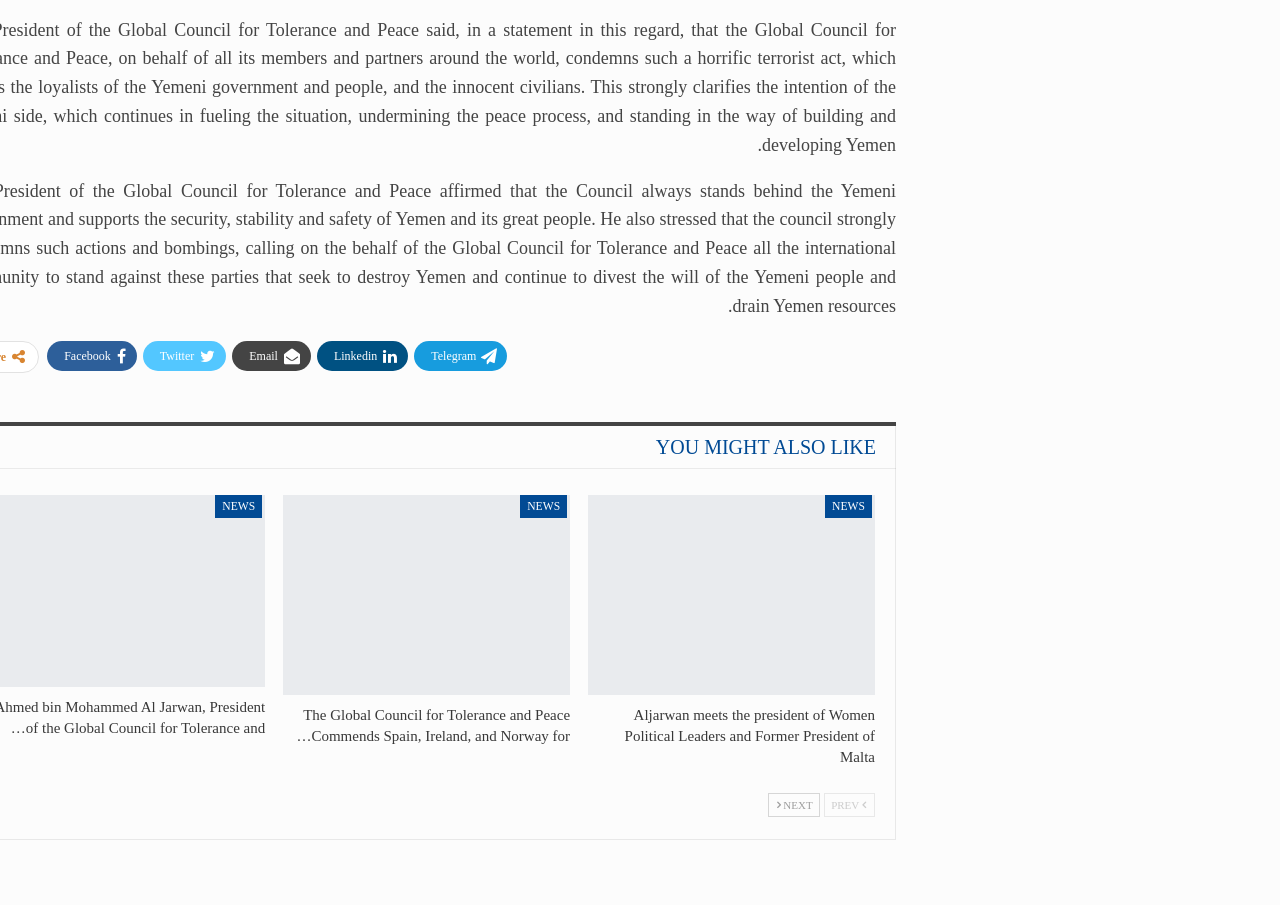Using the element description provided, determine the bounding box coordinates in the format (top-left x, top-left y, bottom-right x, bottom-right y). Ensure that all values are floating point numbers between 0 and 1. Element description: Twitter

[0.112, 0.376, 0.177, 0.41]